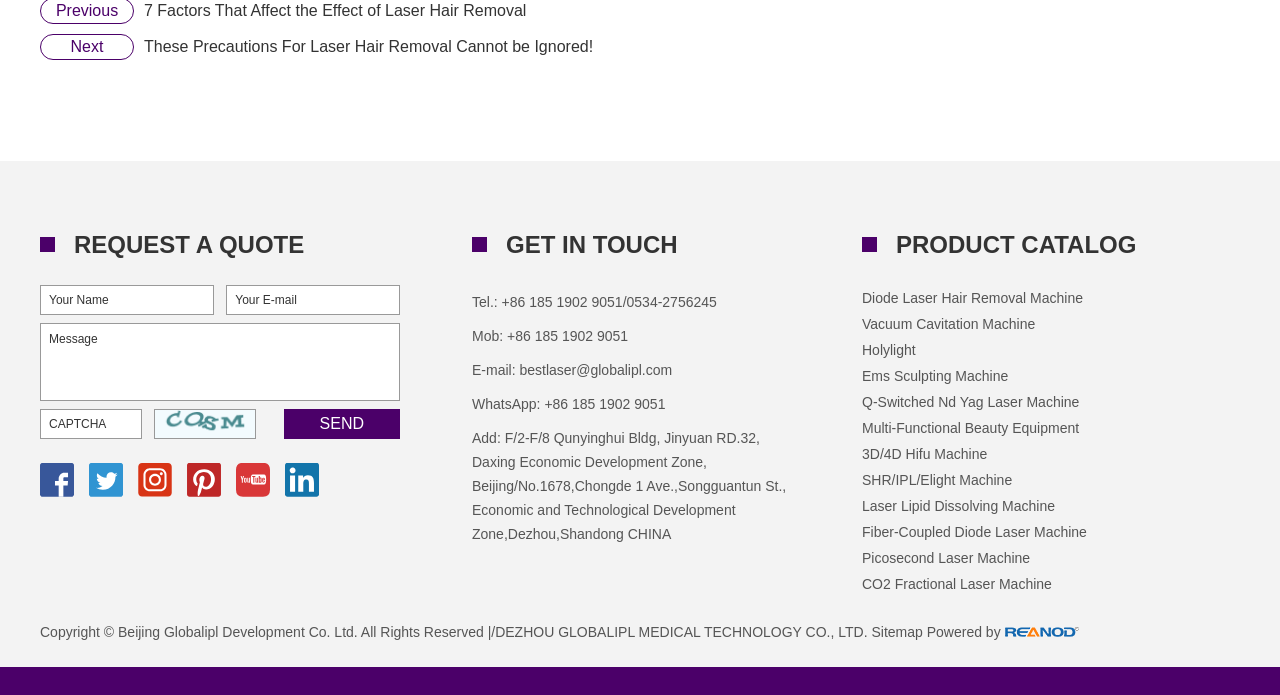Locate the bounding box coordinates of the clickable element to fulfill the following instruction: "Click the 'REQUEST A QUOTE' link". Provide the coordinates as four float numbers between 0 and 1 in the format [left, top, right, bottom].

[0.058, 0.332, 0.238, 0.371]